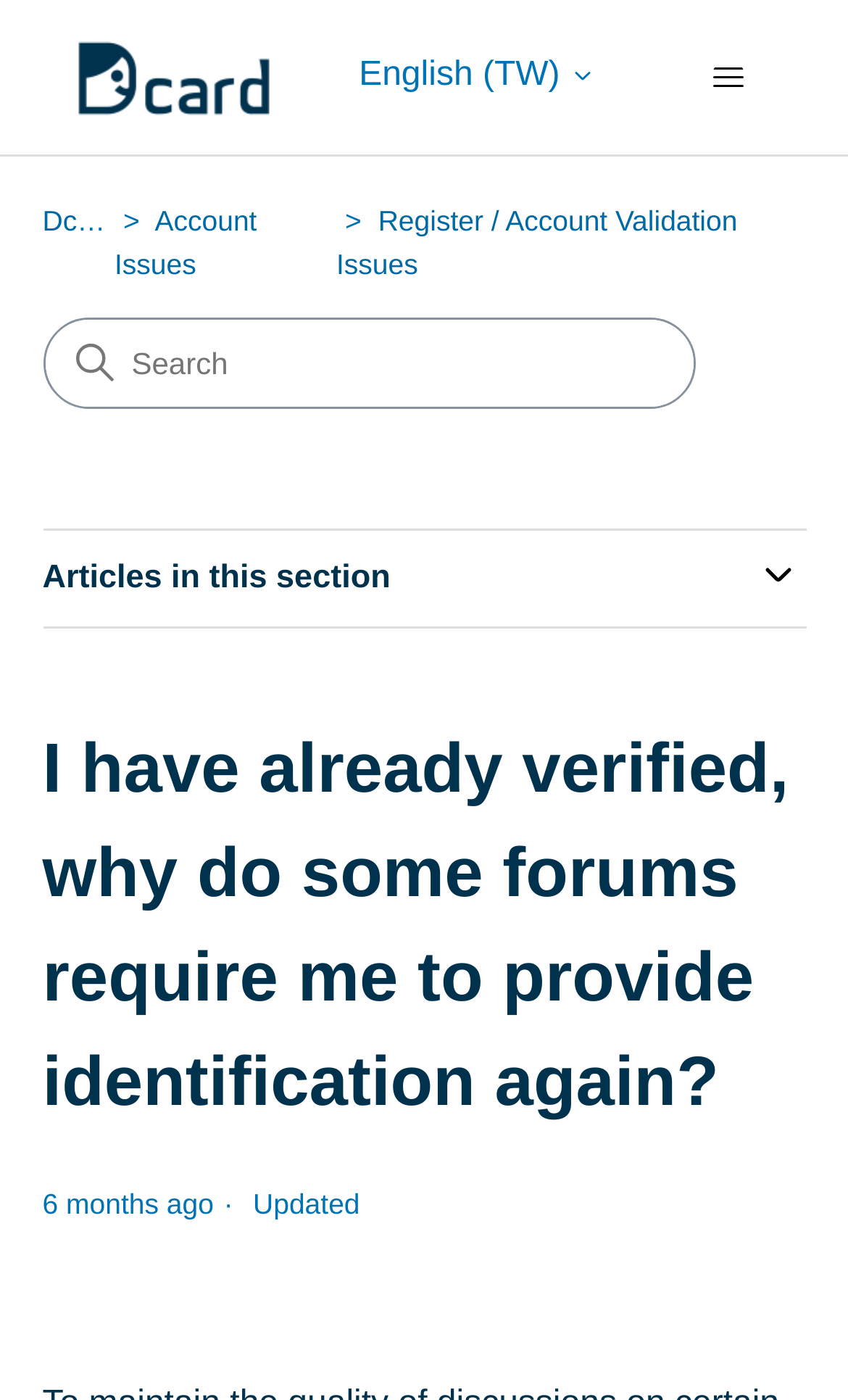Give a concise answer of one word or phrase to the question: 
What is the language of the webpage?

English